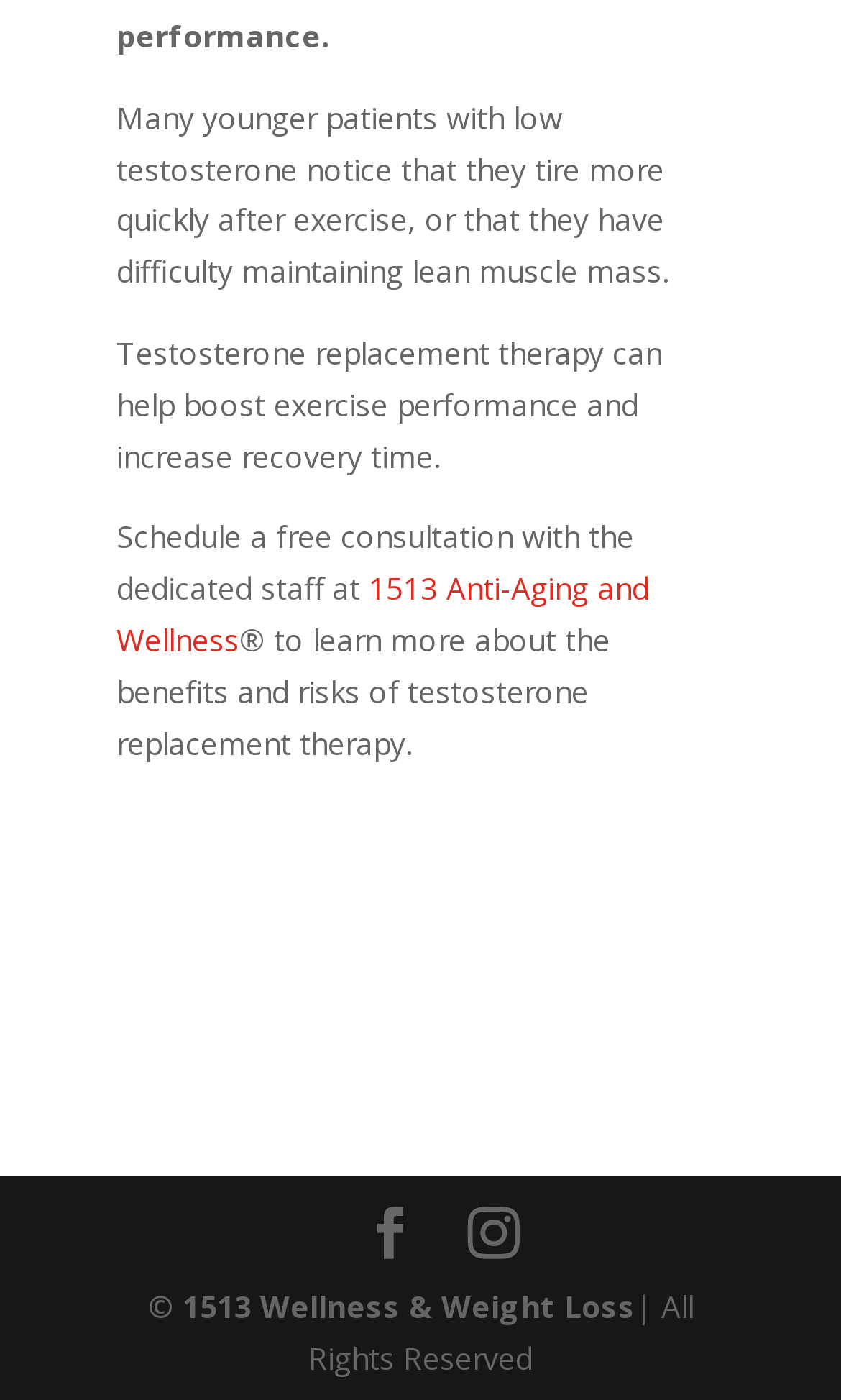Please specify the bounding box coordinates in the format (top-left x, top-left y, bottom-right x, bottom-right y), with values ranging from 0 to 1. Identify the bounding box for the UI component described as follows: 1513 Anti-Aging and Wellness

[0.138, 0.406, 0.772, 0.472]